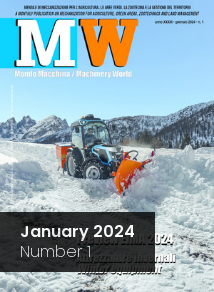What is the landscape covered with?
From the details in the image, provide a complete and detailed answer to the question.

The background features majestic mountains blanketed in snow, highlighting the rugged and wintry environment, and the tractor is clearing a snow-covered landscape.